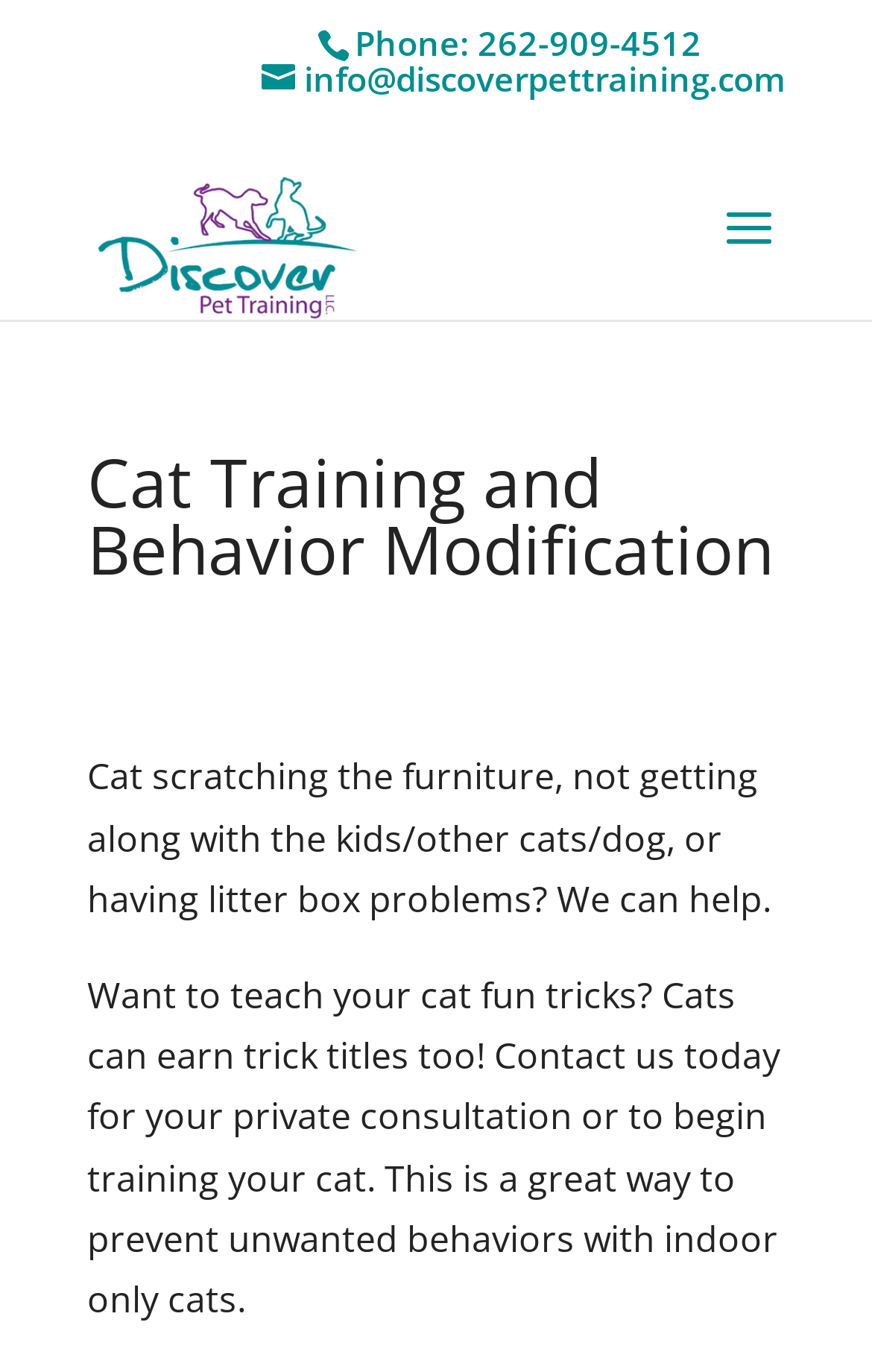Based on the image, please elaborate on the answer to the following question:
What is the company name associated with the image?

I found the company name by looking at the image element with the description 'Discover Pet Training, LLC' at coordinates [0.11, 0.128, 0.413, 0.233]. The company name is also mentioned in the link element with the text 'Discover Pet Training, LLC' at coordinates [0.11, 0.148, 0.413, 0.183].